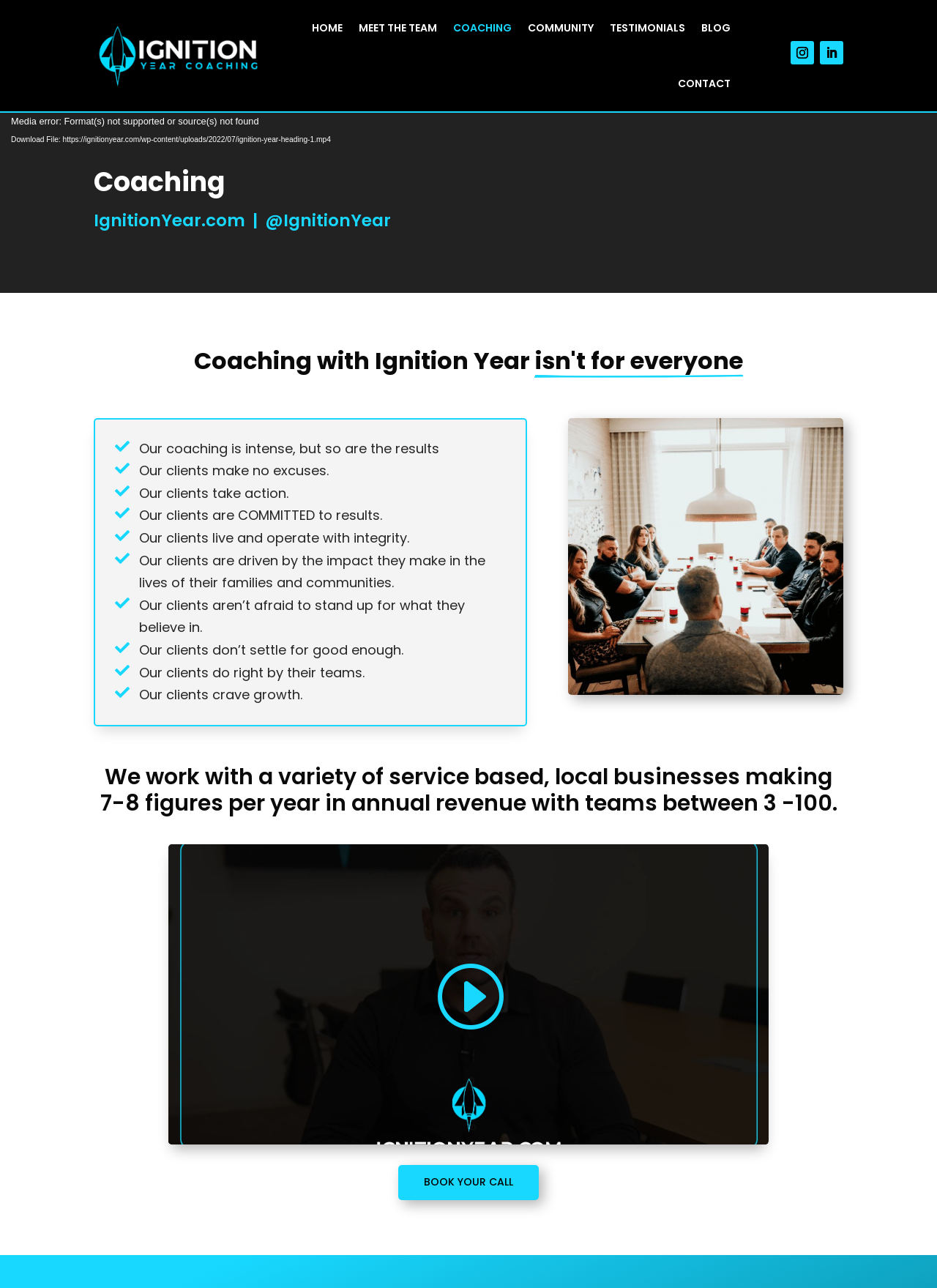Using the format (top-left x, top-left y, bottom-right x, bottom-right y), and given the element description, identify the bounding box coordinates within the screenshot: Community

[0.564, 0.0, 0.634, 0.043]